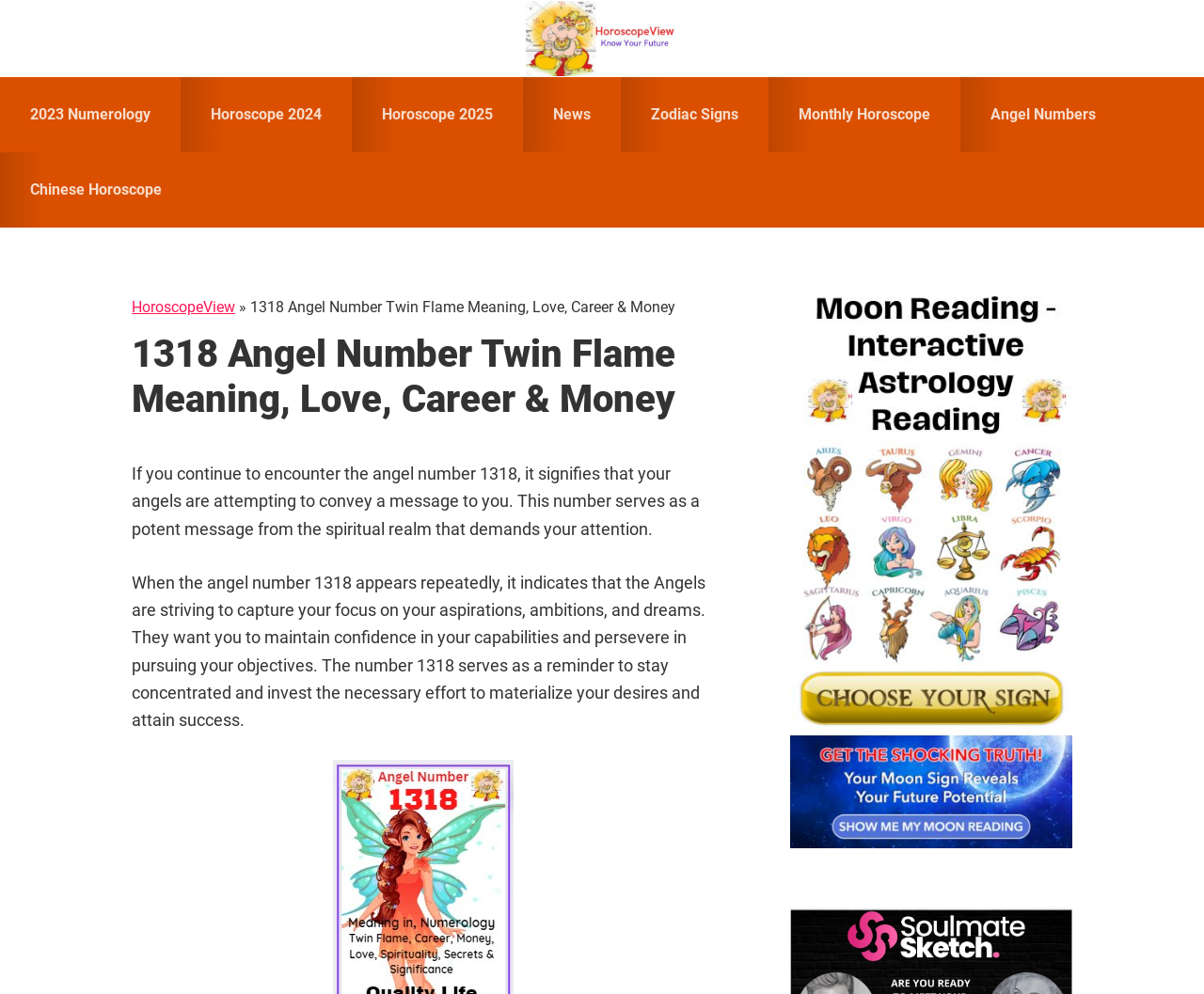Determine the bounding box coordinates of the clickable region to execute the instruction: "Read the article about '1318 Angel Number Twin Flame Meaning, Love, Career & Money'". The coordinates should be four float numbers between 0 and 1, denoted as [left, top, right, bottom].

[0.208, 0.3, 0.561, 0.318]